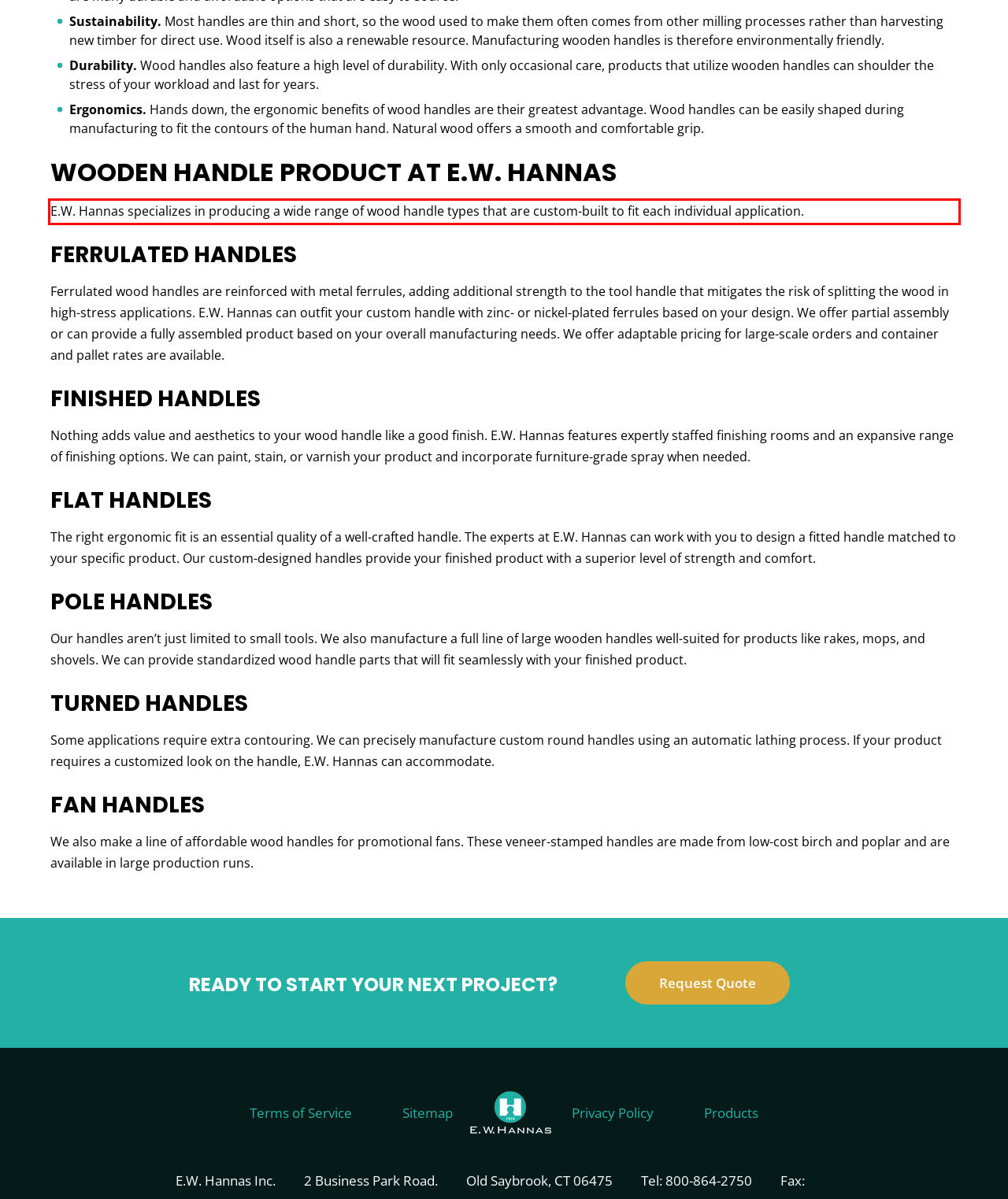Please recognize and transcribe the text located inside the red bounding box in the webpage image.

E.W. Hannas specializes in producing a wide range of wood handle types that are custom-built to fit each individual application.